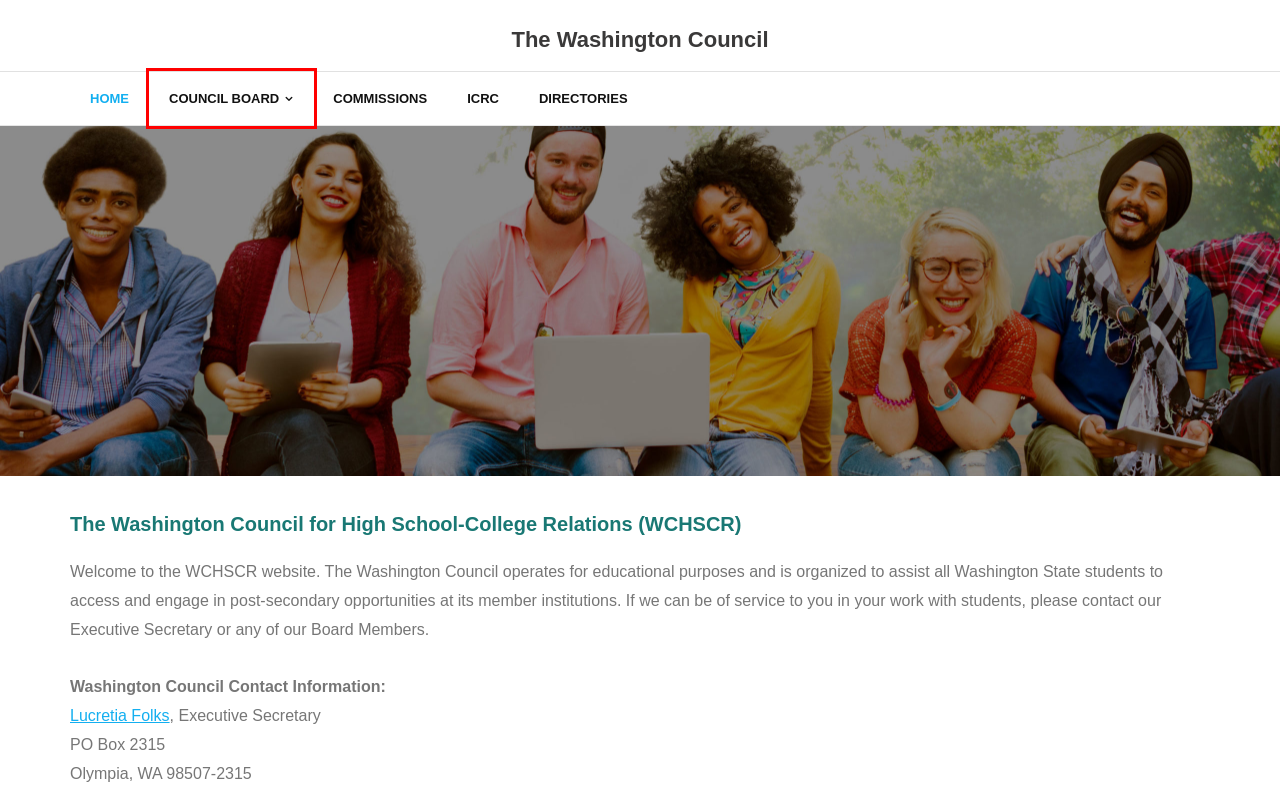Provided is a screenshot of a webpage with a red bounding box around an element. Select the most accurate webpage description for the page that appears after clicking the highlighted element. Here are the candidates:
A. COMMISSIONS – The Washington Council
B. ICRC – The Washington Council
C. COUNCIL BOARD – The Washington Council
D. DIRECTORIES – The Washington Council
E. 2023 Fall Transfer Fairs – The Washington Council
F. 2024 College Planning Days – The Washington Council
G. Shuttle Themes – The Most Advanced WordPress Theme Ever!
H. 2024 Transfer Advisors Workshop – The Washington Council

C